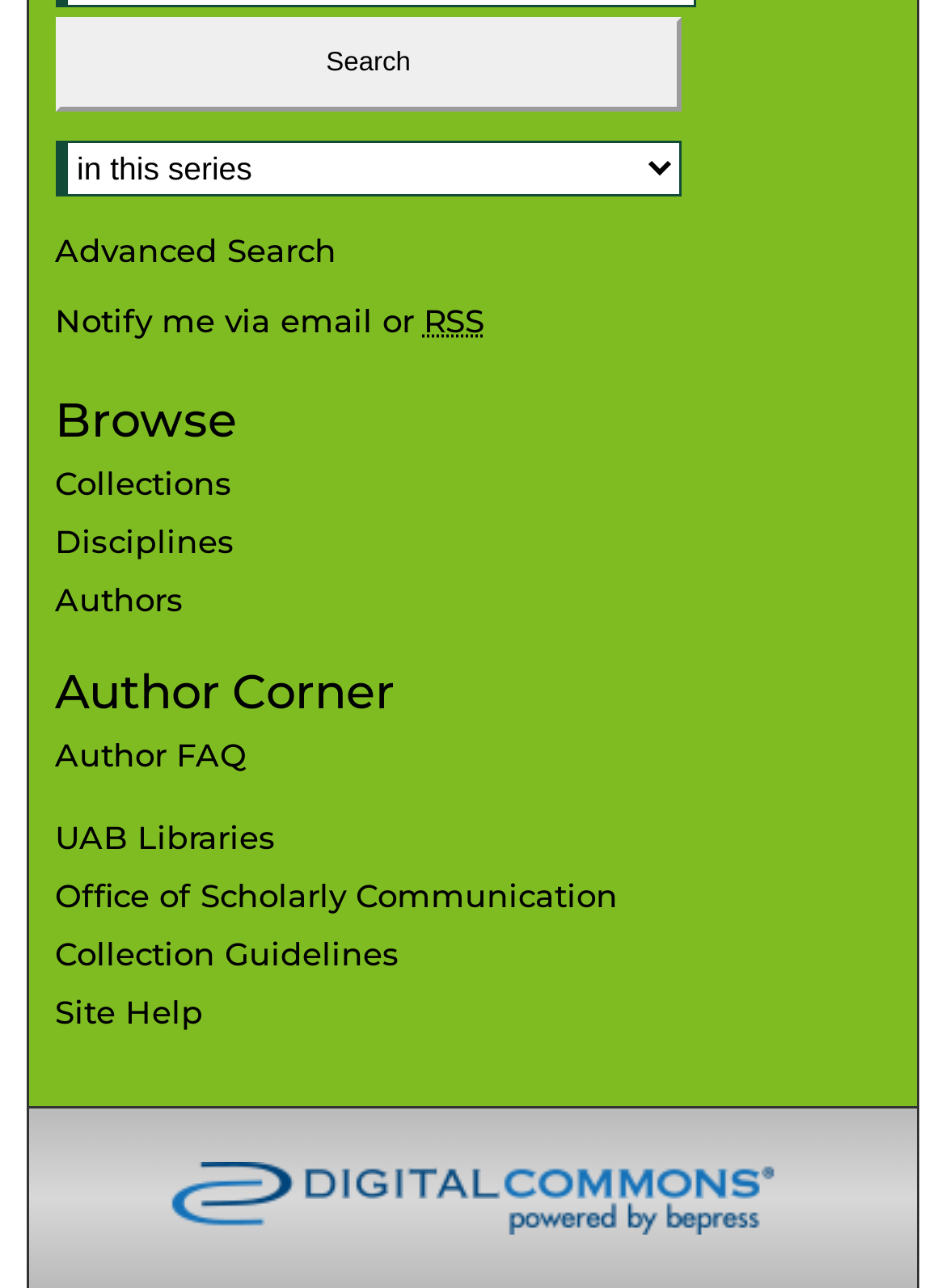Determine the bounding box coordinates of the region to click in order to accomplish the following instruction: "Search". Provide the coordinates as four float numbers between 0 and 1, specifically [left, top, right, bottom].

[0.058, 0.014, 0.721, 0.086]